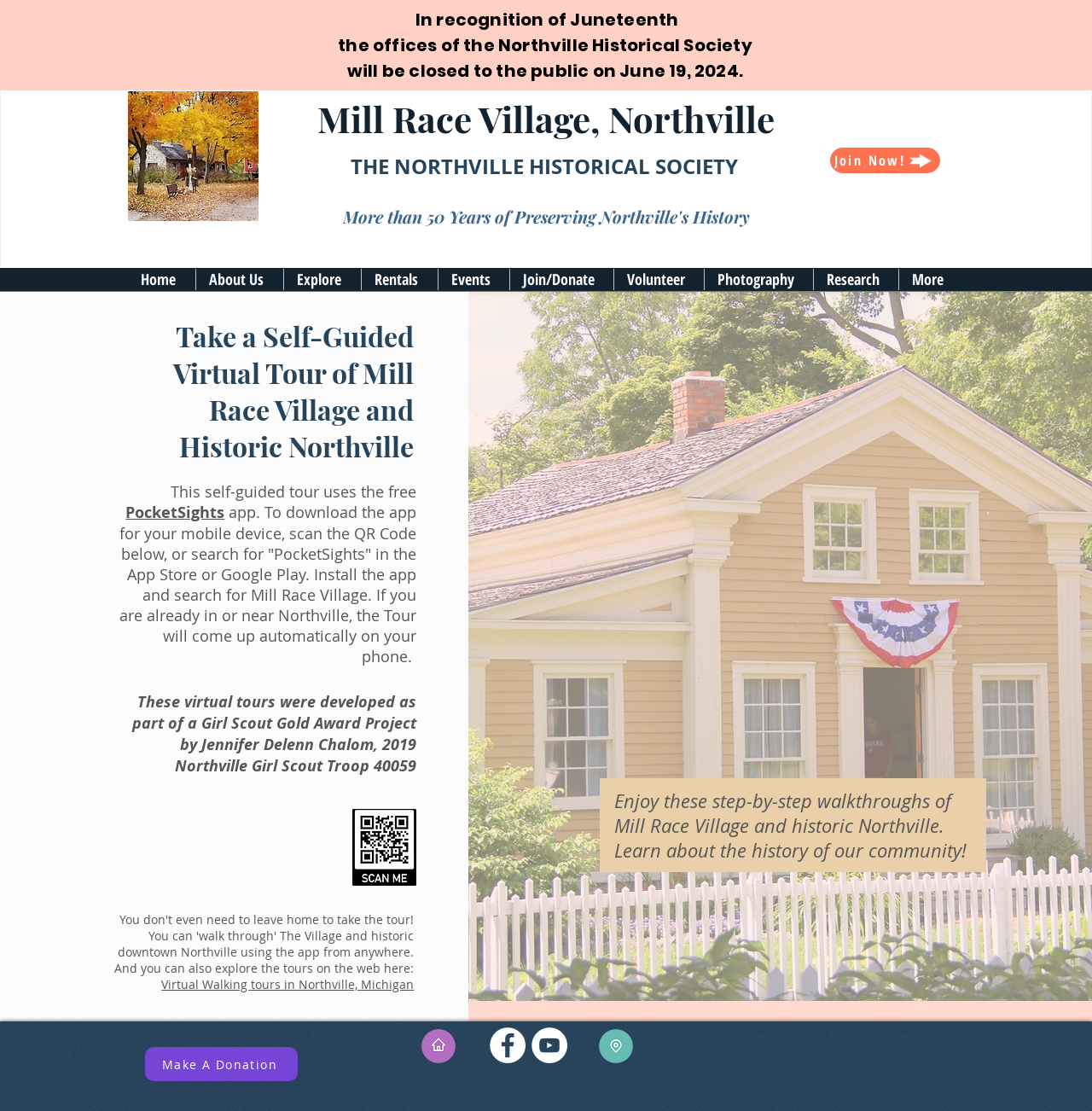What is the name of the Girl Scout troop that developed the virtual tours?
Please provide a comprehensive answer based on the information in the image.

The webpage mentions that the virtual tours were developed as part of a Girl Scout Gold Award Project by Jennifer Delenn Chalom, 2019, and it also mentions 'Northville Girl Scout Troop 40059'.